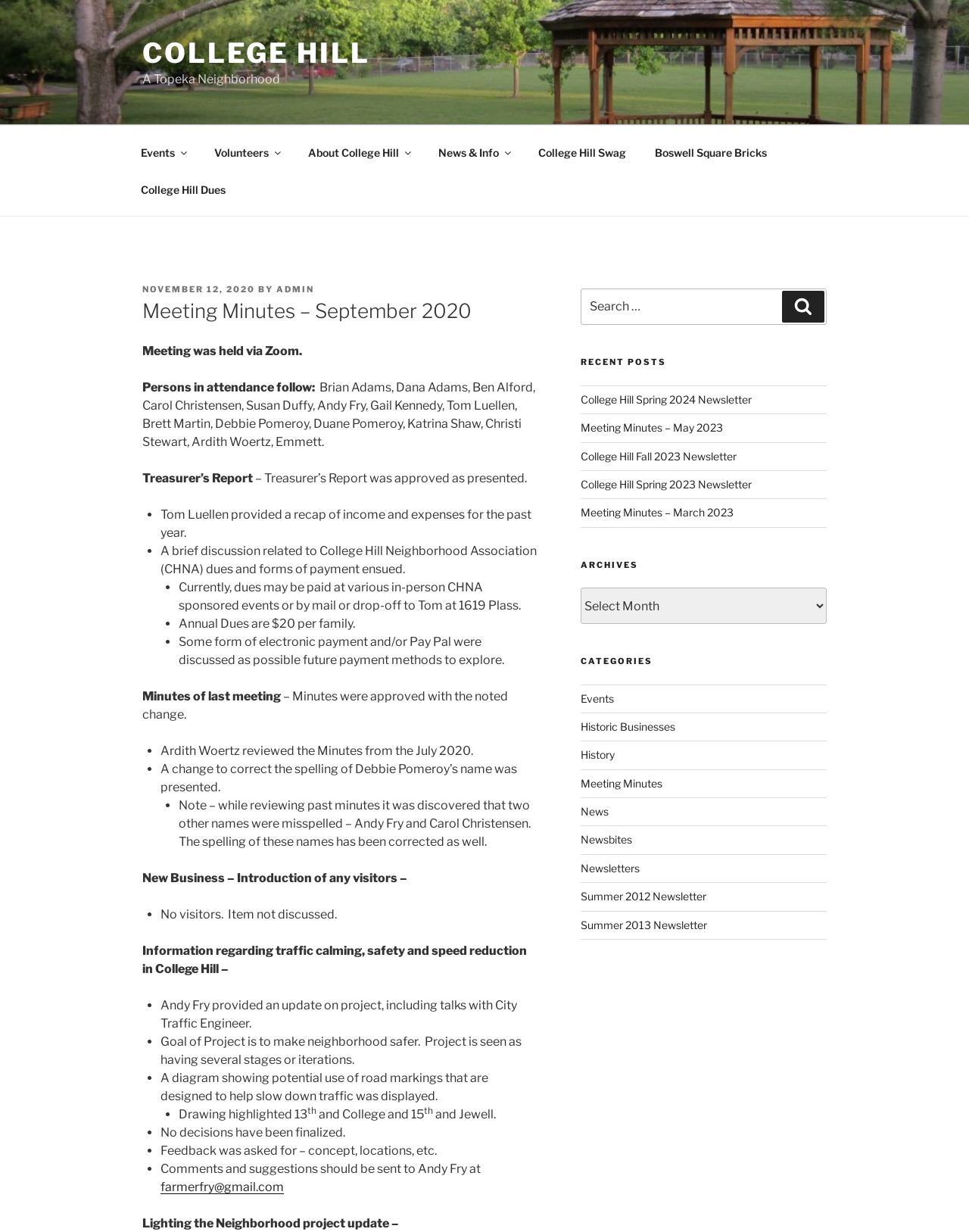Identify and provide the main heading of the webpage.

Meeting Minutes – September 2020